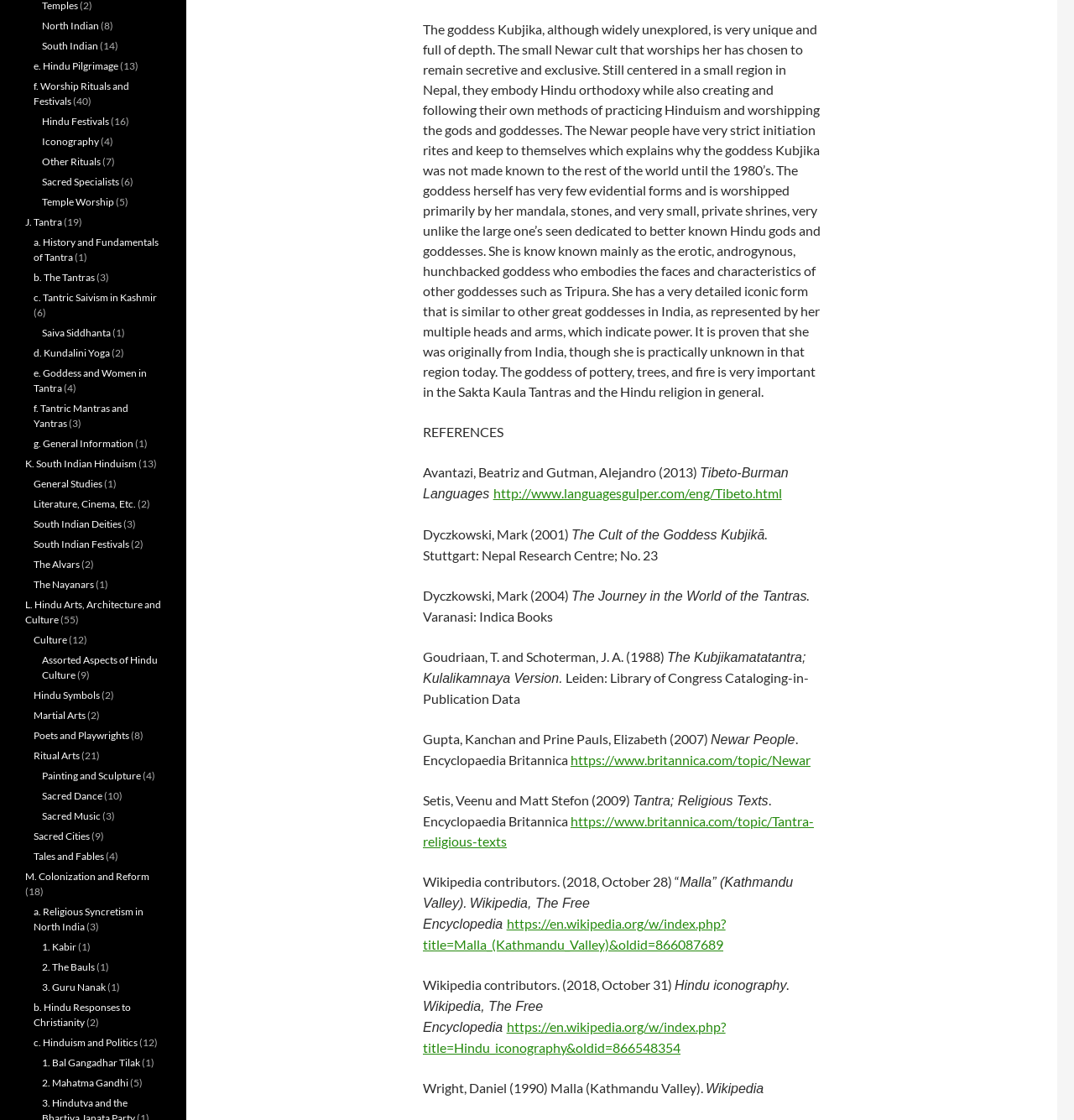Please locate the clickable area by providing the bounding box coordinates to follow this instruction: "Read the news about reuse or recycle batteries".

None